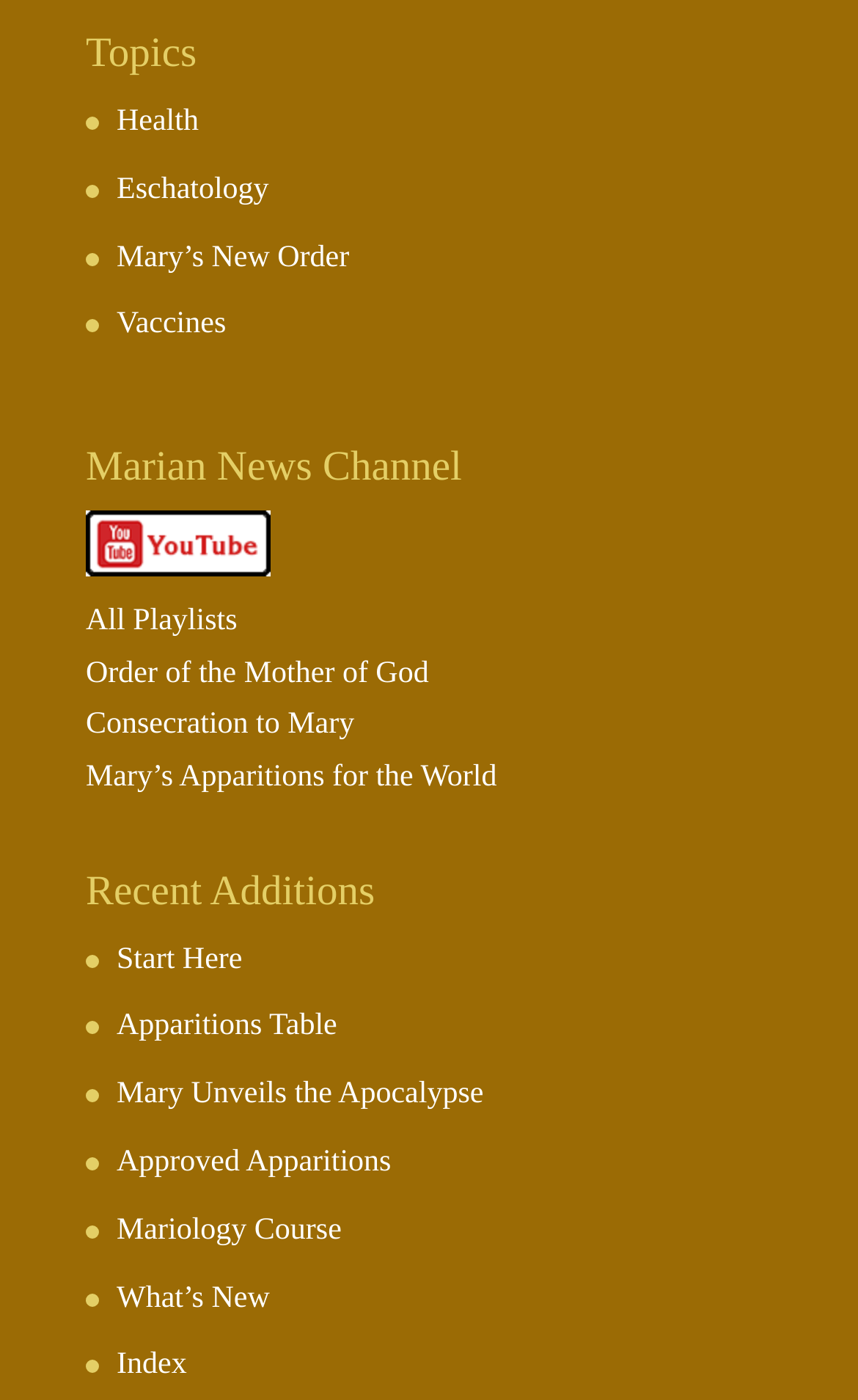Determine the bounding box coordinates of the clickable area required to perform the following instruction: "Check the 'What’s New' section". The coordinates should be represented as four float numbers between 0 and 1: [left, top, right, bottom].

[0.136, 0.916, 0.314, 0.939]